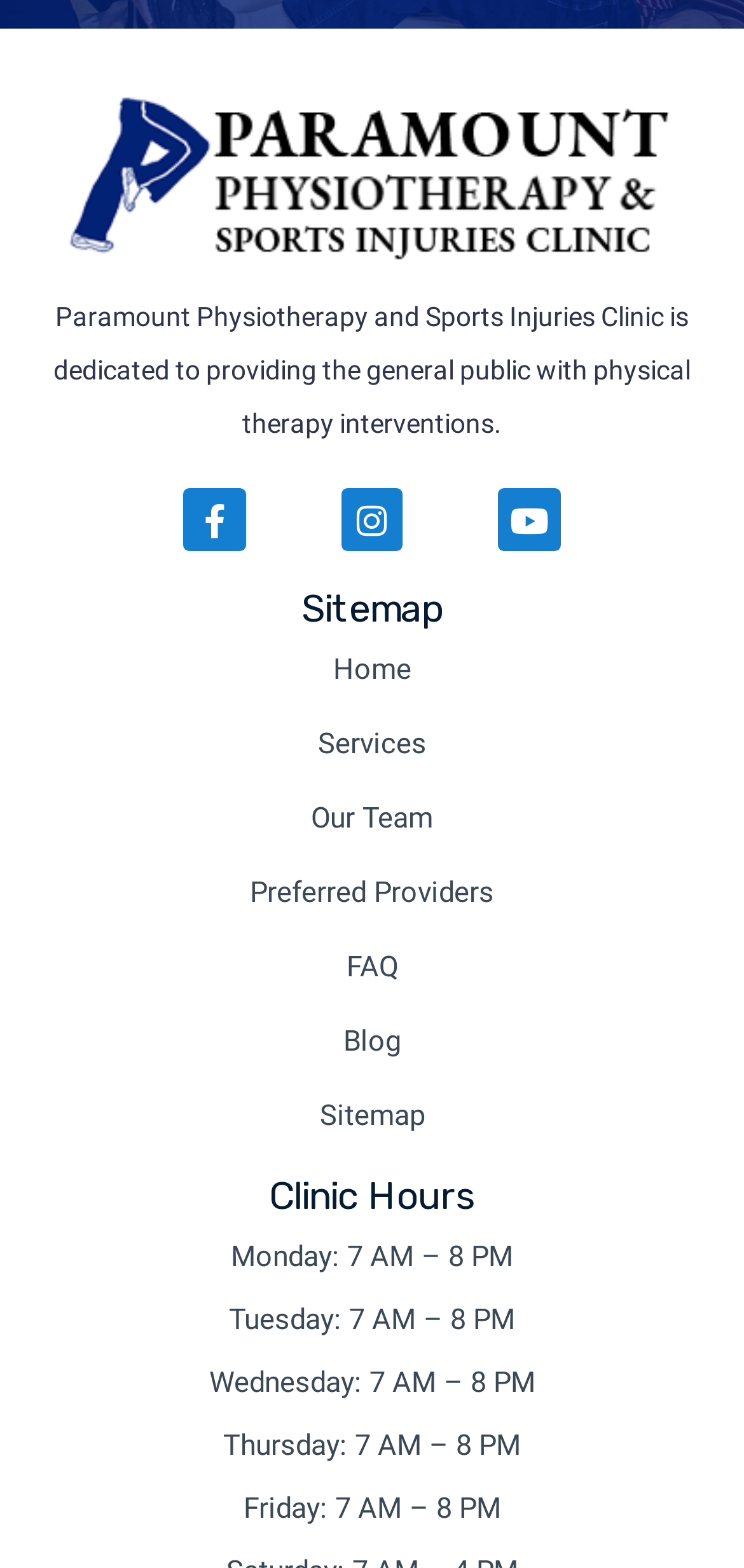Determine the bounding box coordinates of the target area to click to execute the following instruction: "view clinic hours."

[0.362, 0.748, 0.638, 0.777]